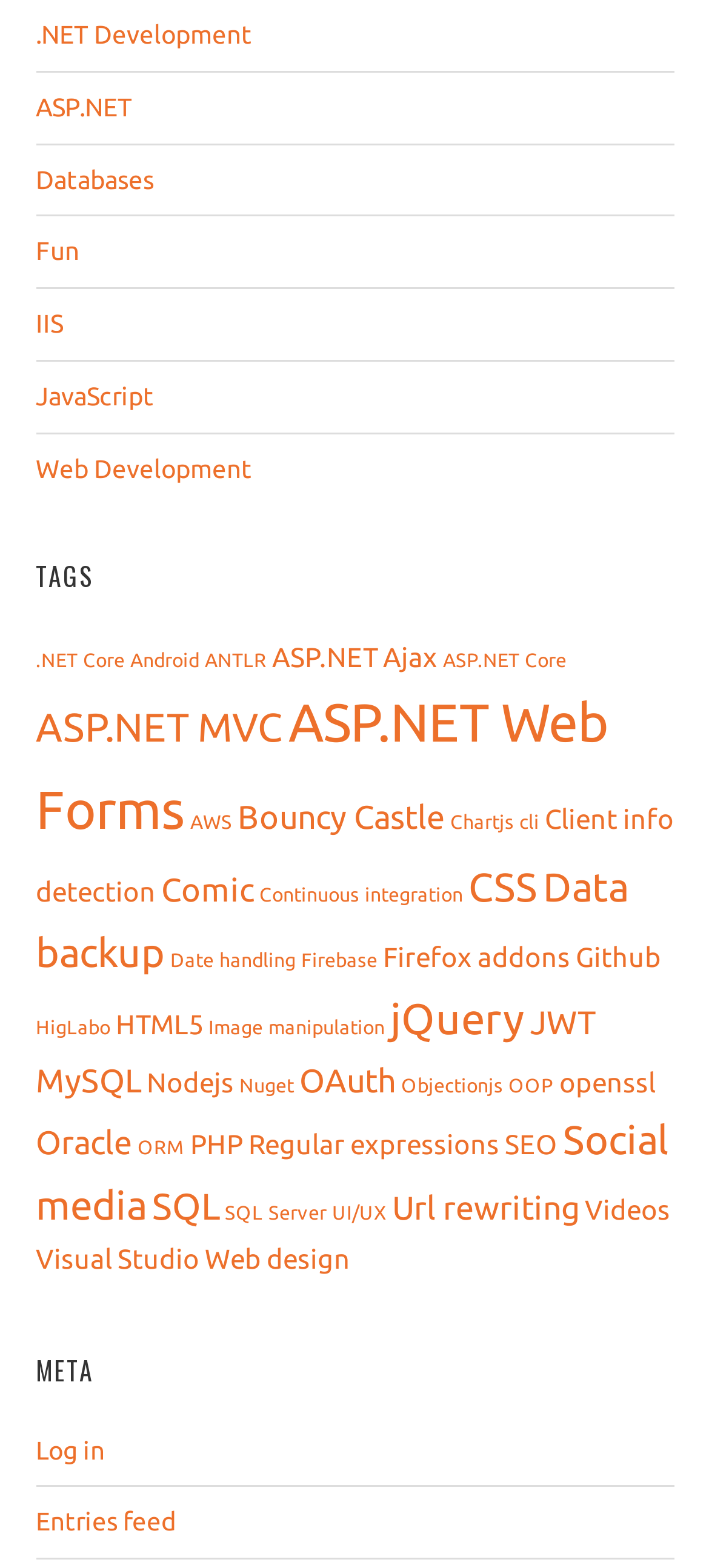Determine the bounding box coordinates of the element's region needed to click to follow the instruction: "Log in". Provide these coordinates as four float numbers between 0 and 1, formatted as [left, top, right, bottom].

[0.05, 0.915, 0.147, 0.934]